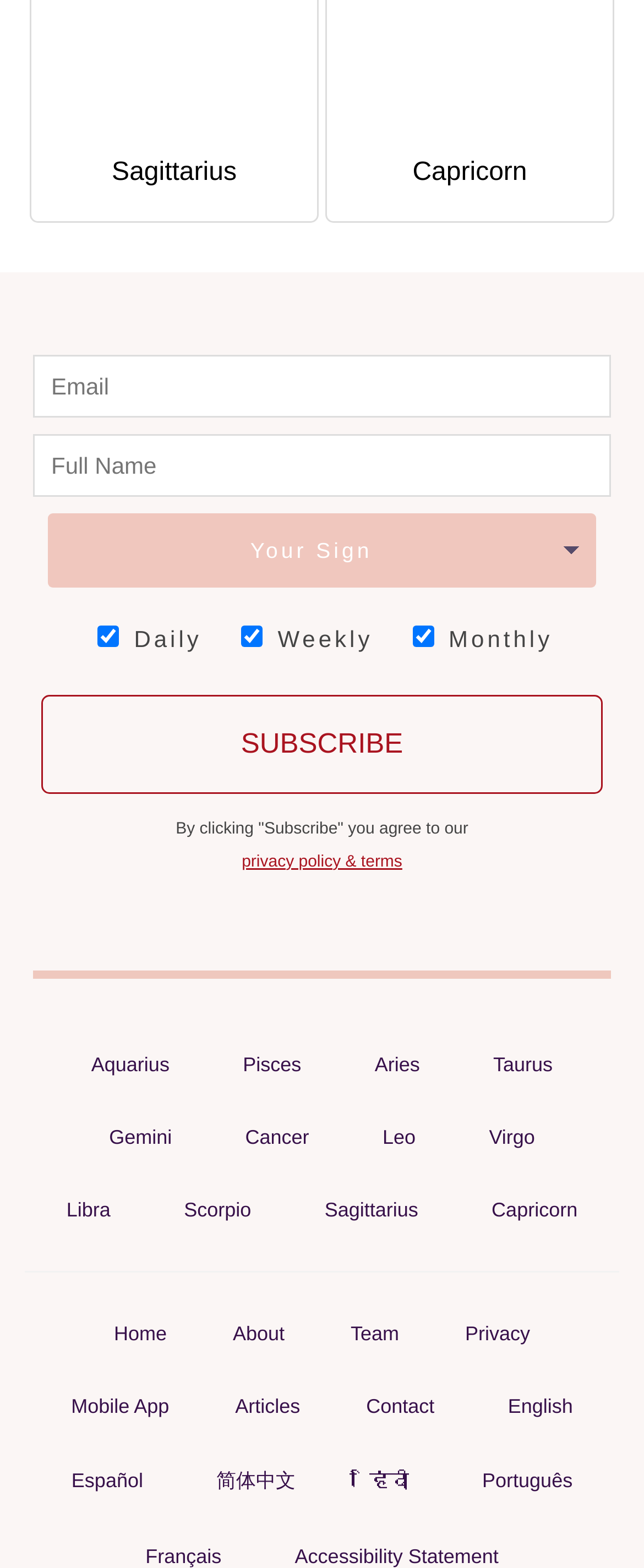Please locate the bounding box coordinates of the region I need to click to follow this instruction: "Click the INOVASUS logo".

None